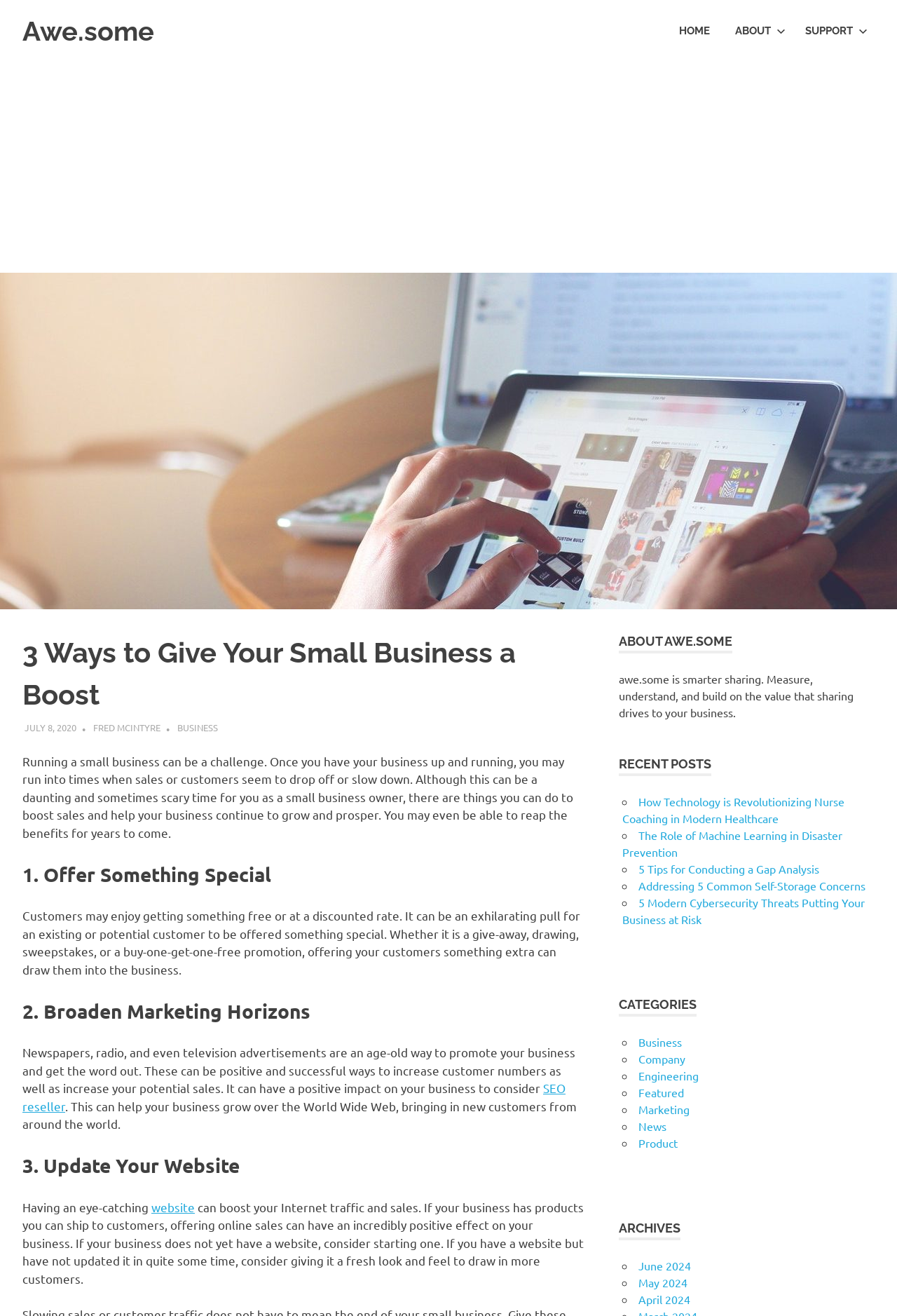Give a short answer to this question using one word or a phrase:
What is the category of the article 'How Technology is Revolutionizing Nurse Coaching in Modern Healthcare'?

Not specified